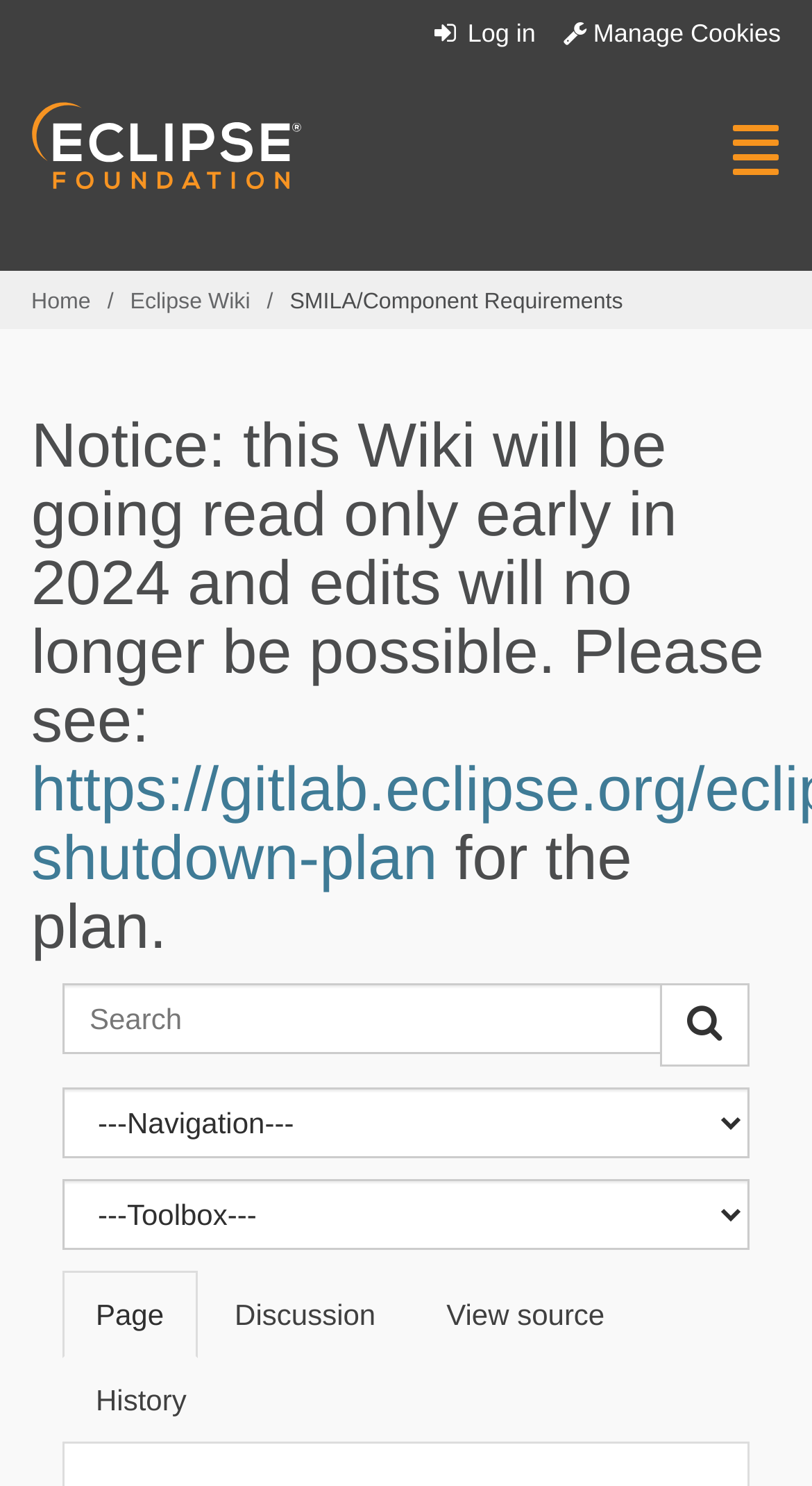Extract the bounding box coordinates for the UI element described as: "Eclipse Wiki".

[0.16, 0.195, 0.308, 0.212]